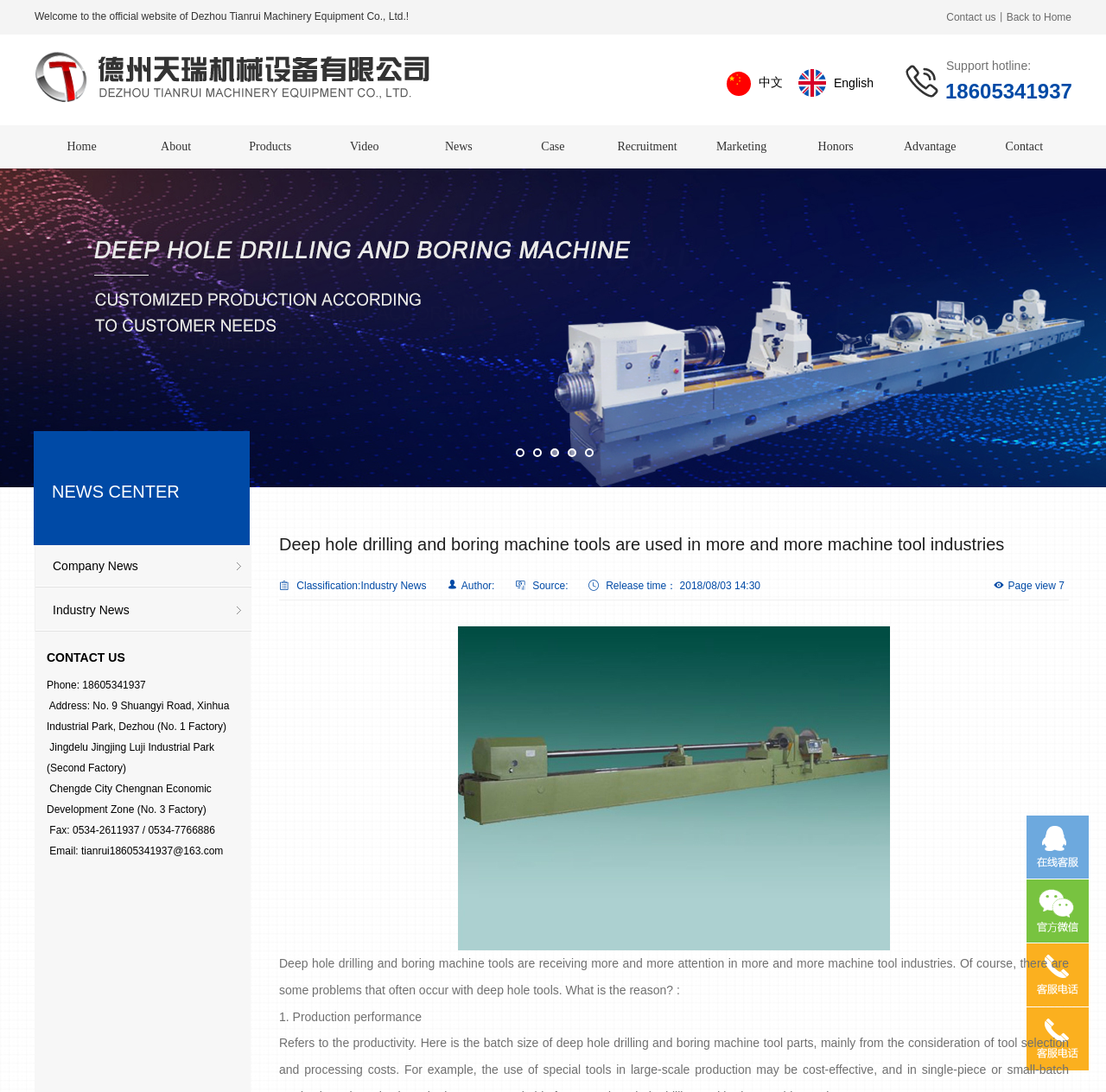Produce an extensive caption that describes everything on the webpage.

The webpage is the official website of Dezhou Tianrui Machinery Equipment Co., Ltd., a company that specializes in deep hole drilling and boring machine tools. At the top of the page, there is a welcome message and a navigation menu with links to various sections of the website, including "Home", "About", "Products", "Video", "News", "Case", "Recruitment", "Marketing", "Honors", "Advantage", and "Contact". 

To the right of the navigation menu, there is a section with the company's logo, a support hotline, and a link to contact the company. Below this section, there is a news article with a heading that reads "Deep hole drilling and boring machine tools are used in more and more machine tool industries". The article is categorized under "Industry News" and has a release time of "2018/08/03 14:30". The article discusses the increasing attention deep hole drilling and boring machine tools are receiving in the machine tool industry and explores some of the problems that often occur with these tools.

On the left side of the page, there is a sidebar with links to "Company News" and "Industry News". Below the news article, there is a "CONTACT US" section with the company's phone number, address, fax number, and email address.